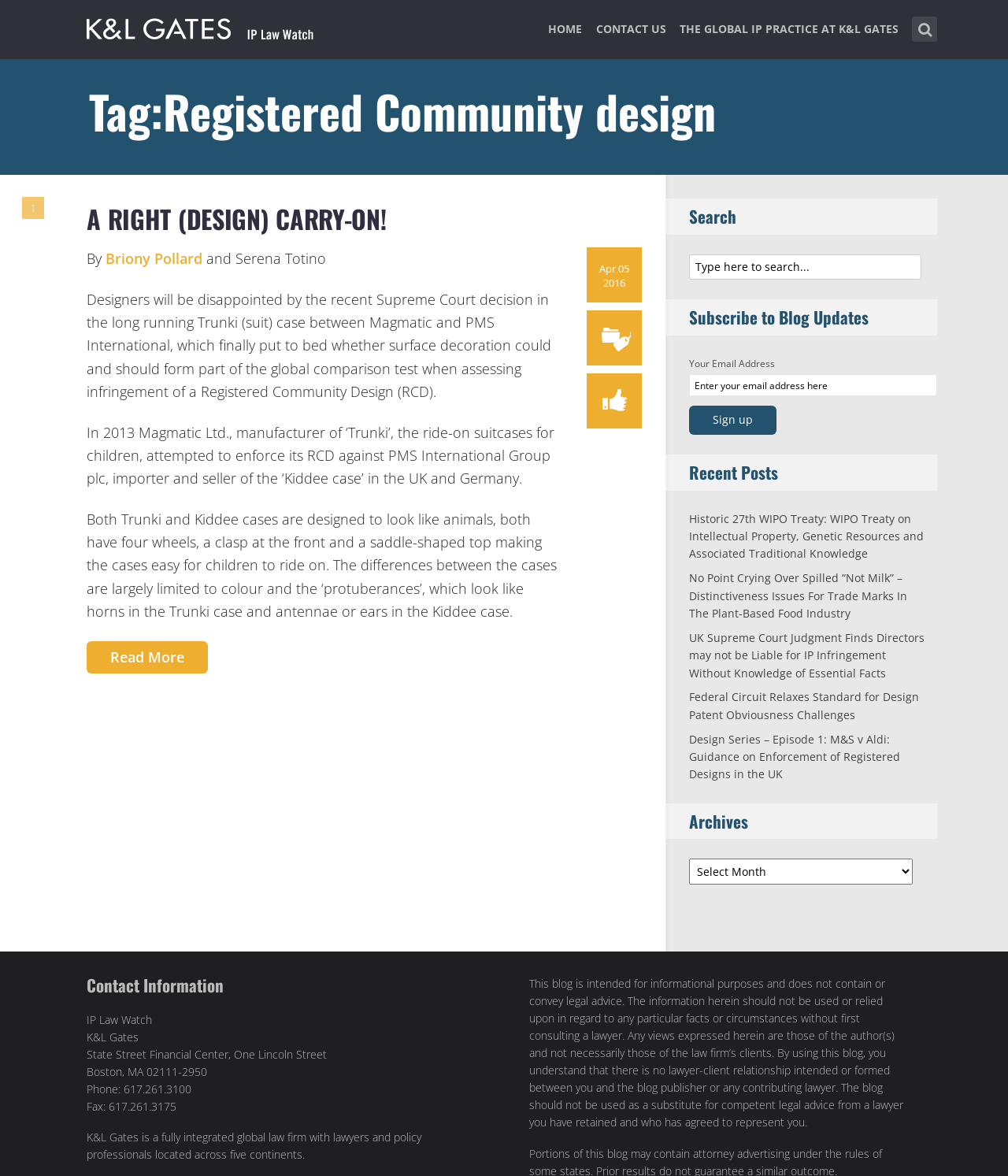Locate the UI element described as follows: "Read More". Return the bounding box coordinates as four float numbers between 0 and 1 in the order [left, top, right, bottom].

[0.086, 0.545, 0.206, 0.573]